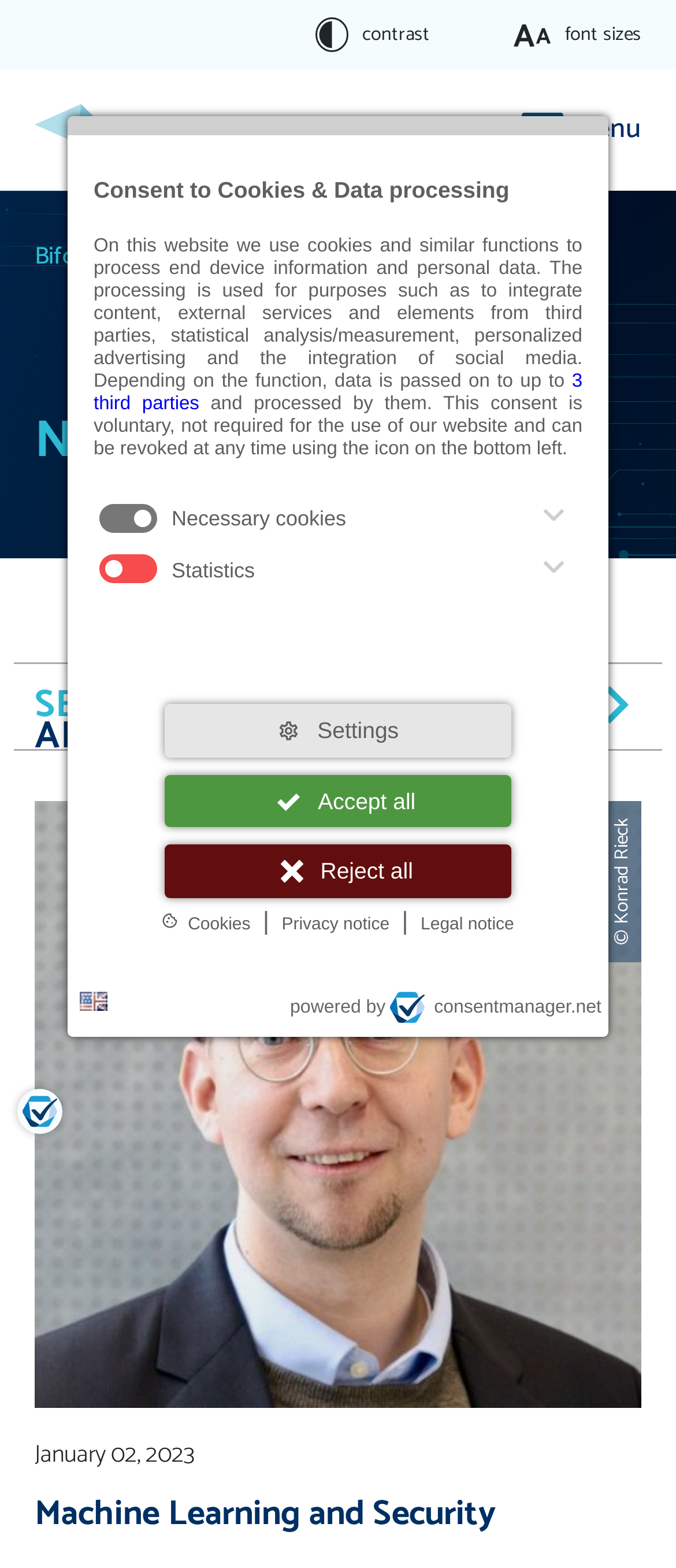Identify the bounding box coordinates for the region to click in order to carry out this instruction: "Open privacy settings". Provide the coordinates using four float numbers between 0 and 1, formatted as [left, top, right, bottom].

[0.033, 0.698, 0.085, 0.72]